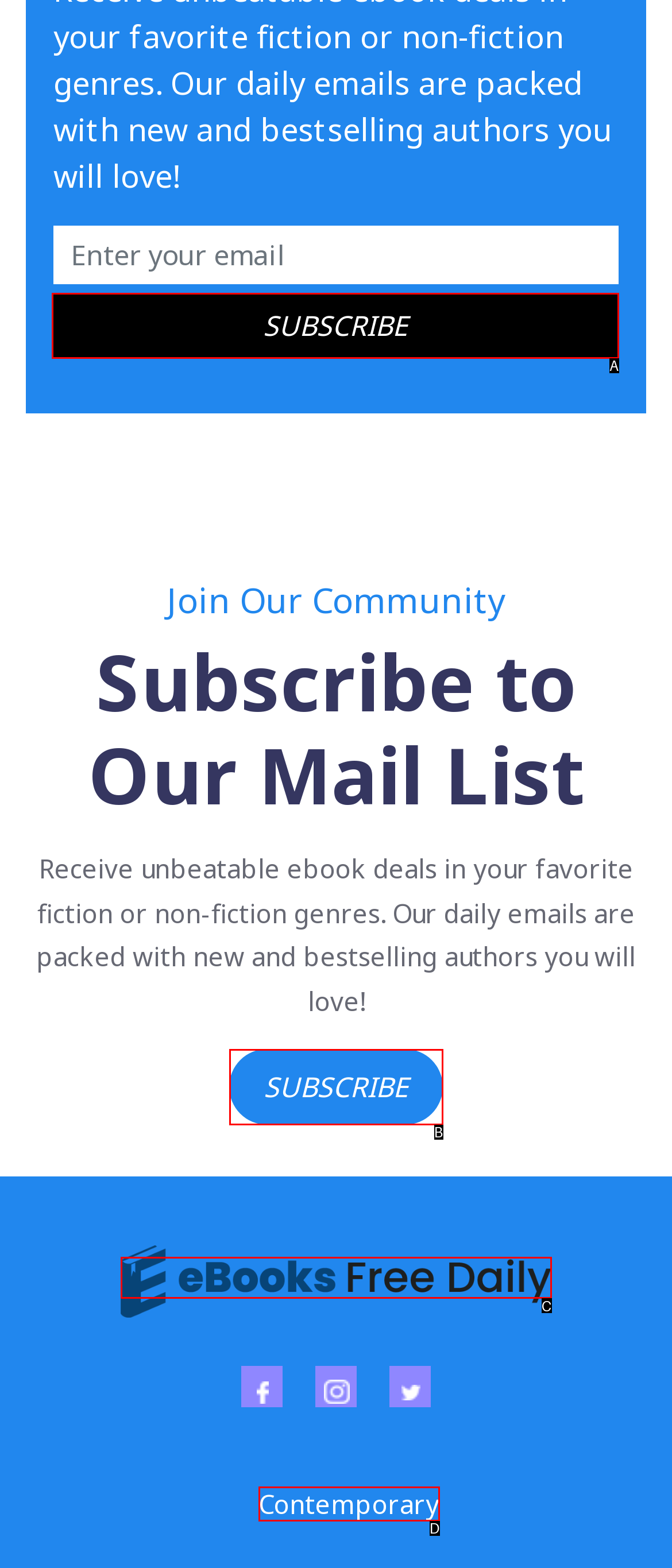Tell me which one HTML element best matches the description: alt="ebooksfreedaily" Answer with the option's letter from the given choices directly.

C